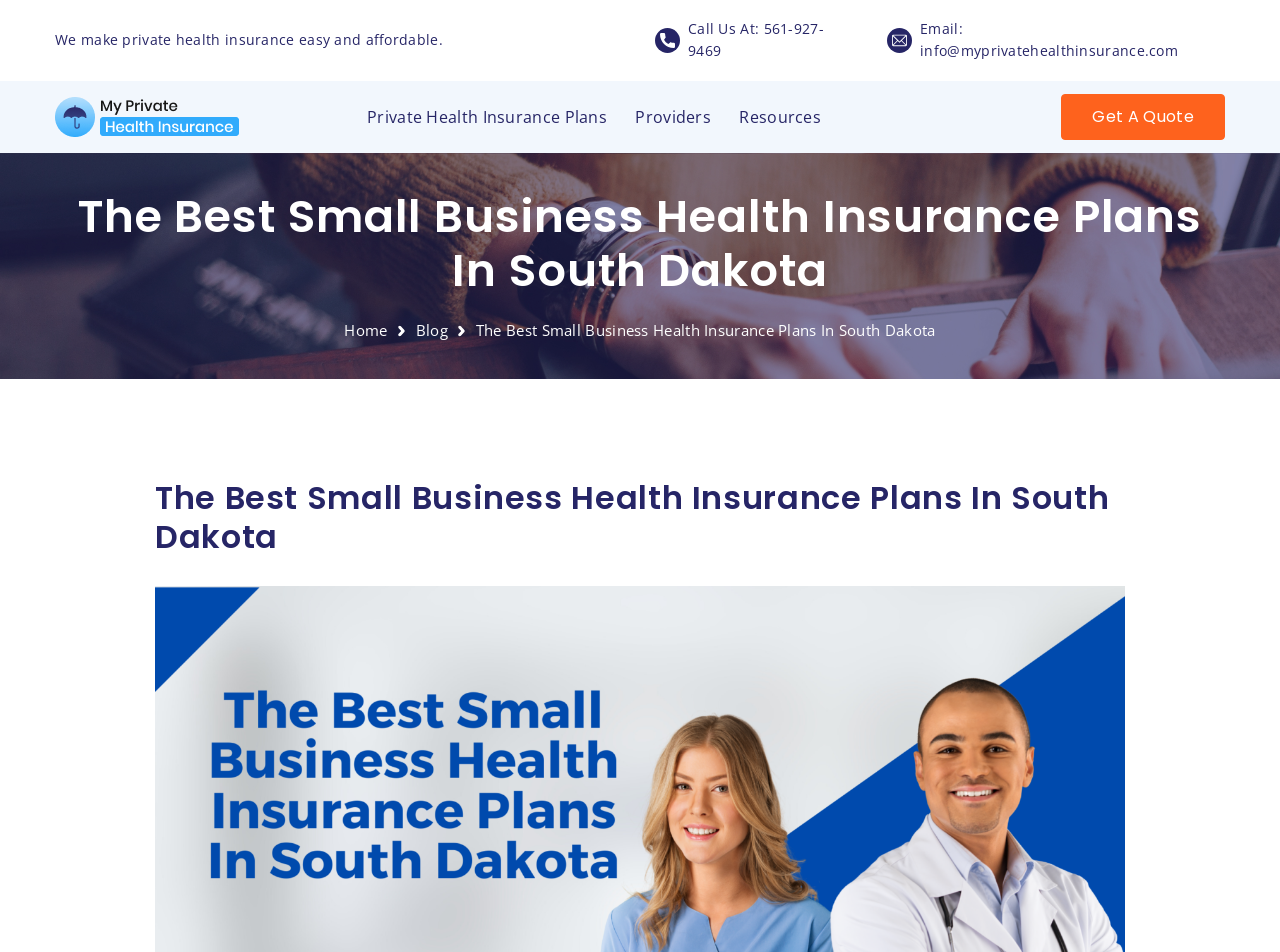Determine the bounding box coordinates of the section I need to click to execute the following instruction: "Read the 'The Foggy Forest Review + Coupon Code' article". Provide the coordinates as four float numbers between 0 and 1, i.e., [left, top, right, bottom].

None